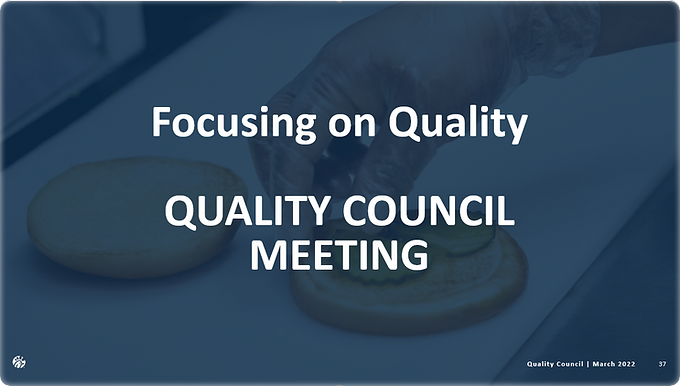Offer a detailed narrative of what is shown in the image.

The image captures a moment from the Chick-fil-A Quality Council Meeting, emphasizing a focus on quality in food preparation. A gloved hand is seen delicately placing ingredients onto a sandwich bun, showcasing the meticulous care taken in ensuring product quality. The bold text overlay states “Focusing on Quality” and “QUALITY COUNCIL MEETING,” highlighting the importance of these values within the organization. The background hints at a restaurant setting, reinforcing the context of quality service and food in Chick-fil-A's operational culture. This image reflects the commitment of team members to upholding high standards in their food offerings, as discussed during the meeting.